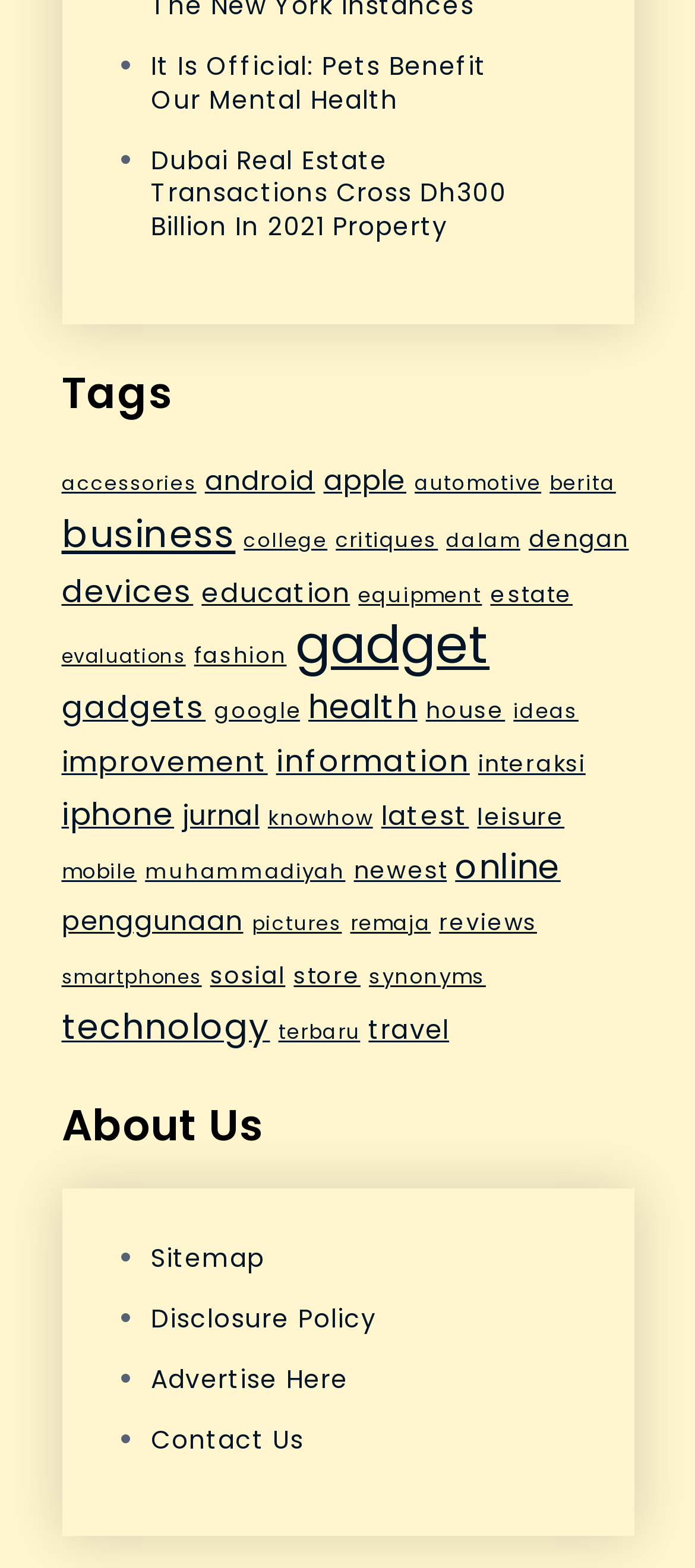How many links are in the 'Tags' section?
Refer to the screenshot and answer in one word or phrase.

34 links